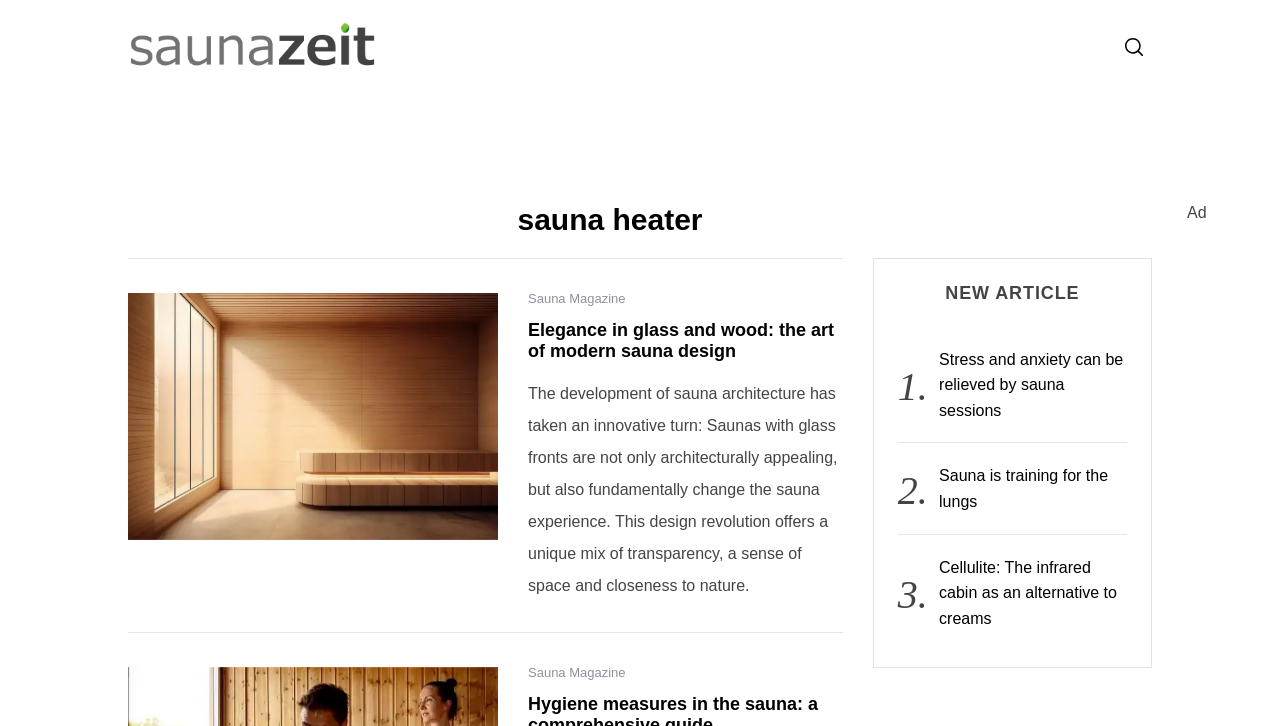Identify the bounding box for the UI element that is described as follows: "Wellness".

[0.599, 0.112, 0.671, 0.194]